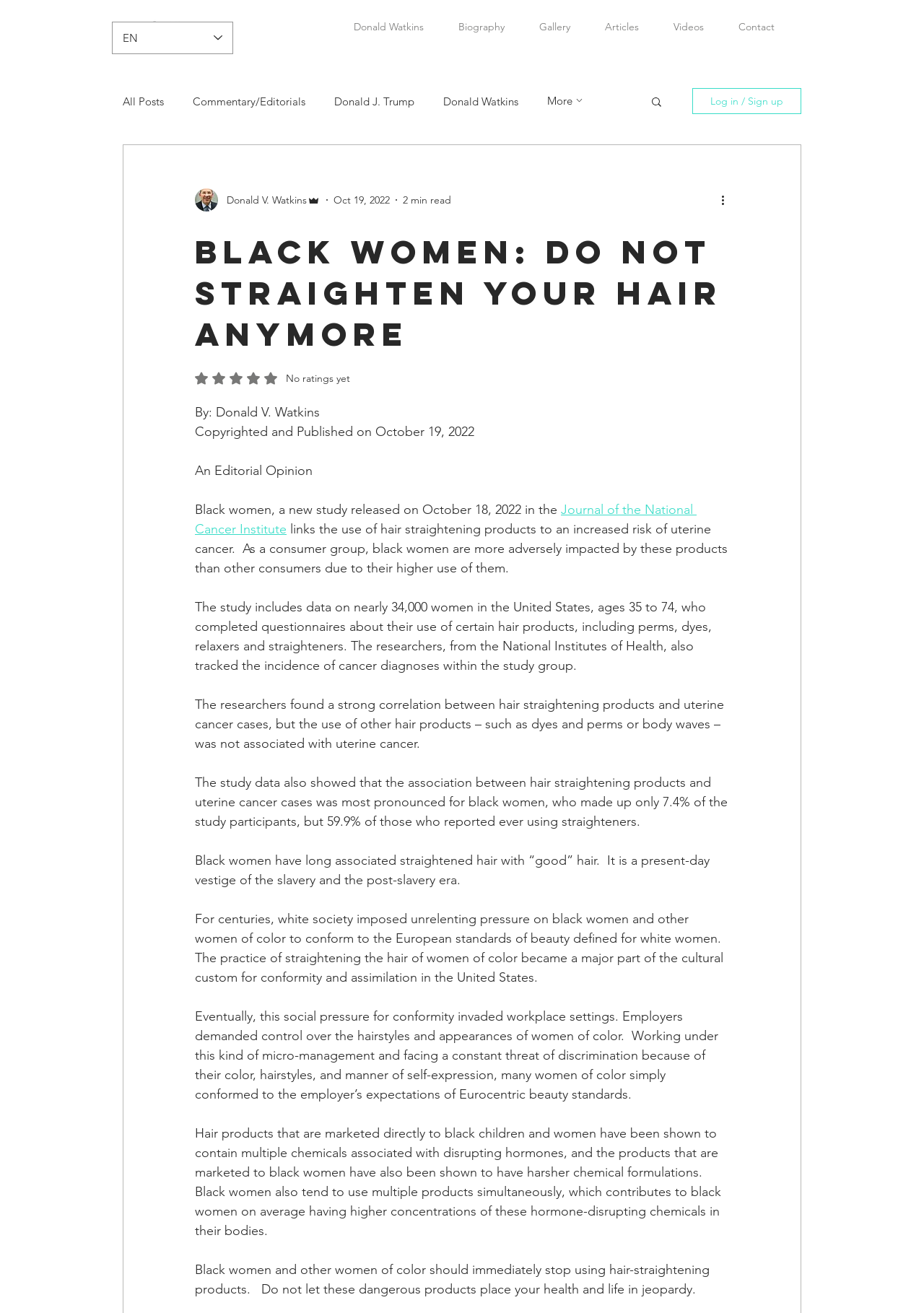Given the element description, predict the bounding box coordinates in the format (top-left x, top-left y, bottom-right x, bottom-right y), using floating point numbers between 0 and 1: Commentary/Editorials

[0.209, 0.072, 0.33, 0.082]